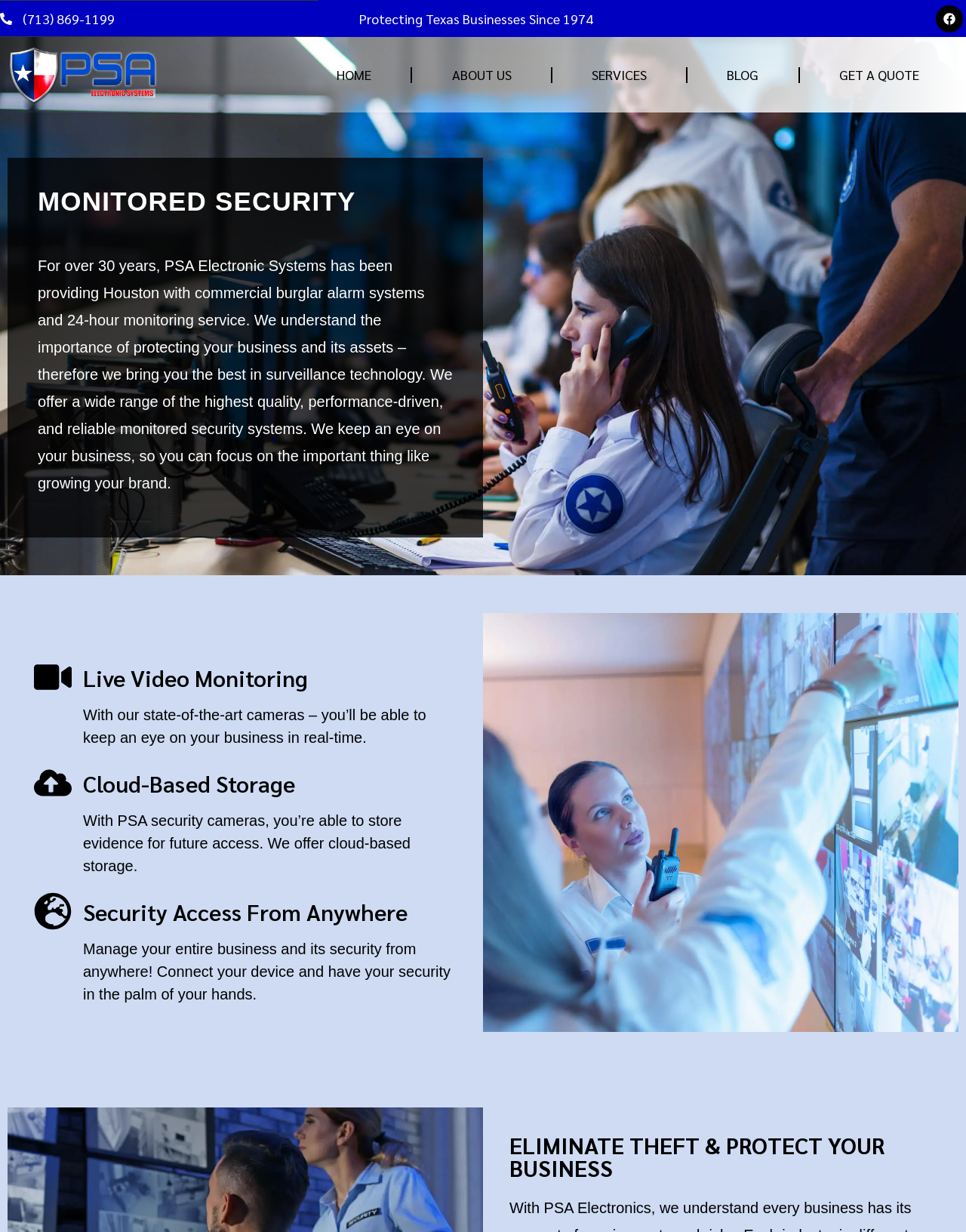Find the bounding box of the element with the following description: "Facebook". The coordinates must be four float numbers between 0 and 1, formatted as [left, top, right, bottom].

[0.968, 0.004, 0.997, 0.026]